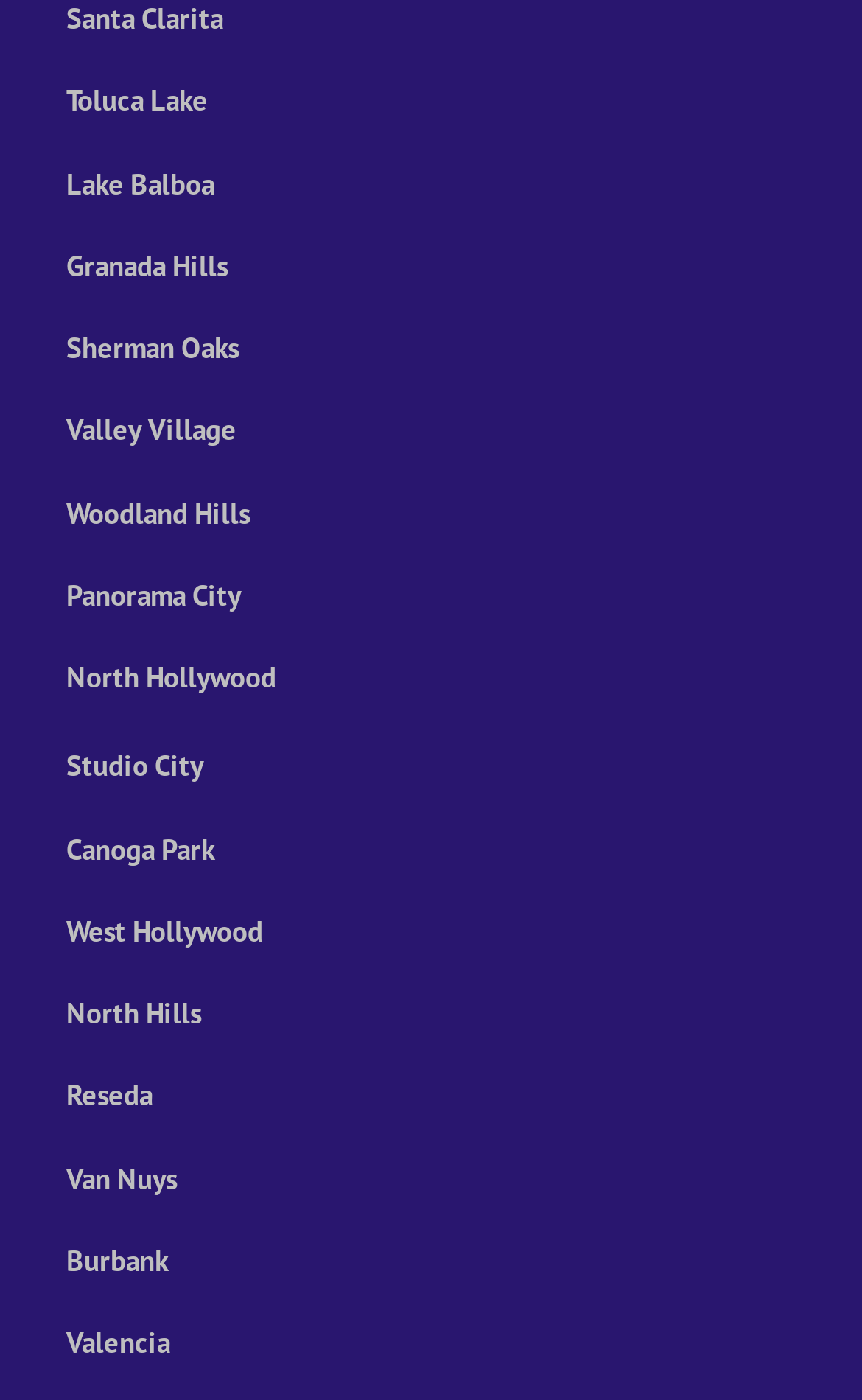How many neighborhoods are listed?
Based on the image, answer the question in a detailed manner.

I counted the number of headings on the webpage, each representing a neighborhood, and found 15 in total.